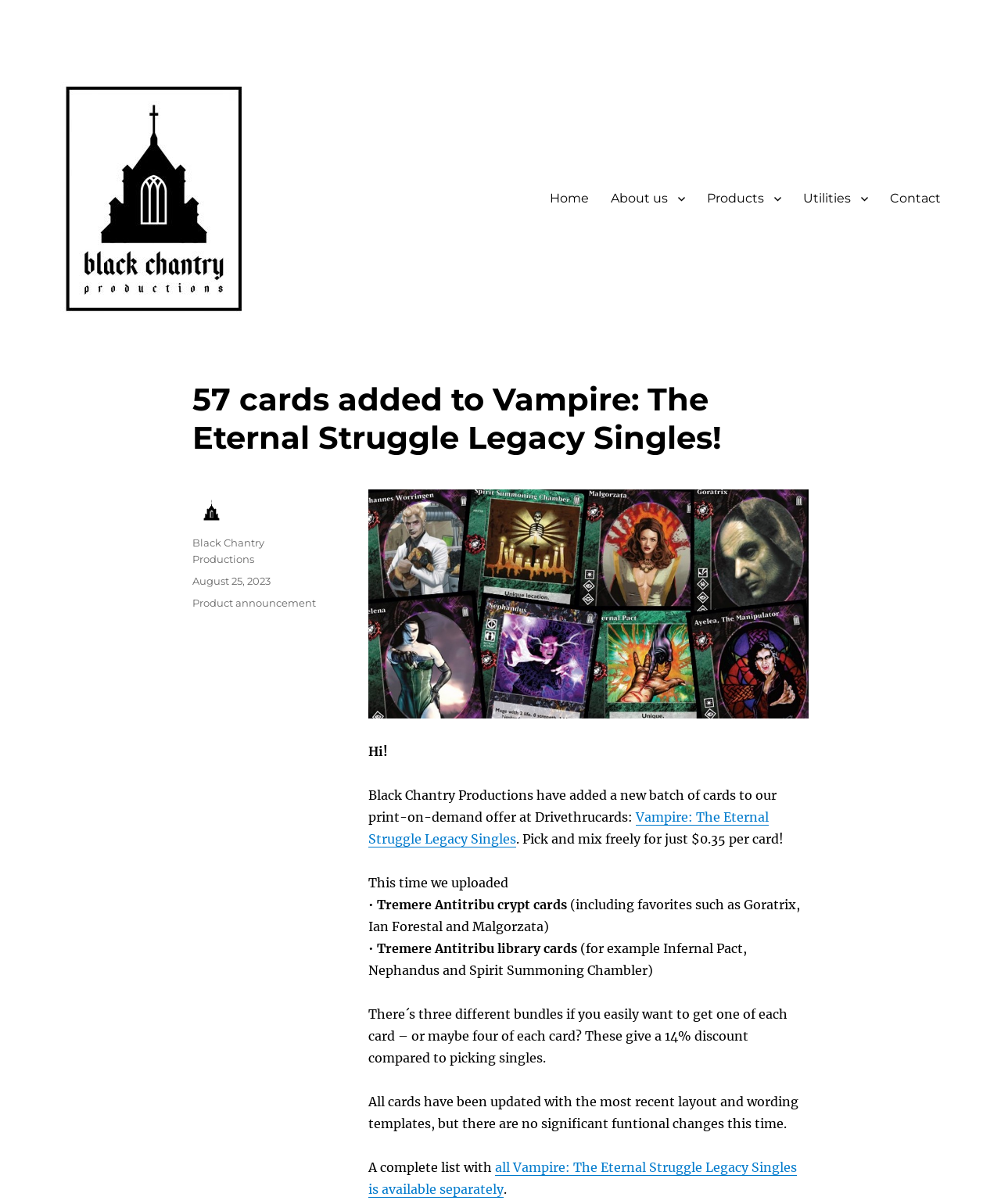Please locate the bounding box coordinates of the element's region that needs to be clicked to follow the instruction: "Go to the 'Products' section". The bounding box coordinates should be provided as four float numbers between 0 and 1, i.e., [left, top, right, bottom].

[0.695, 0.151, 0.791, 0.178]